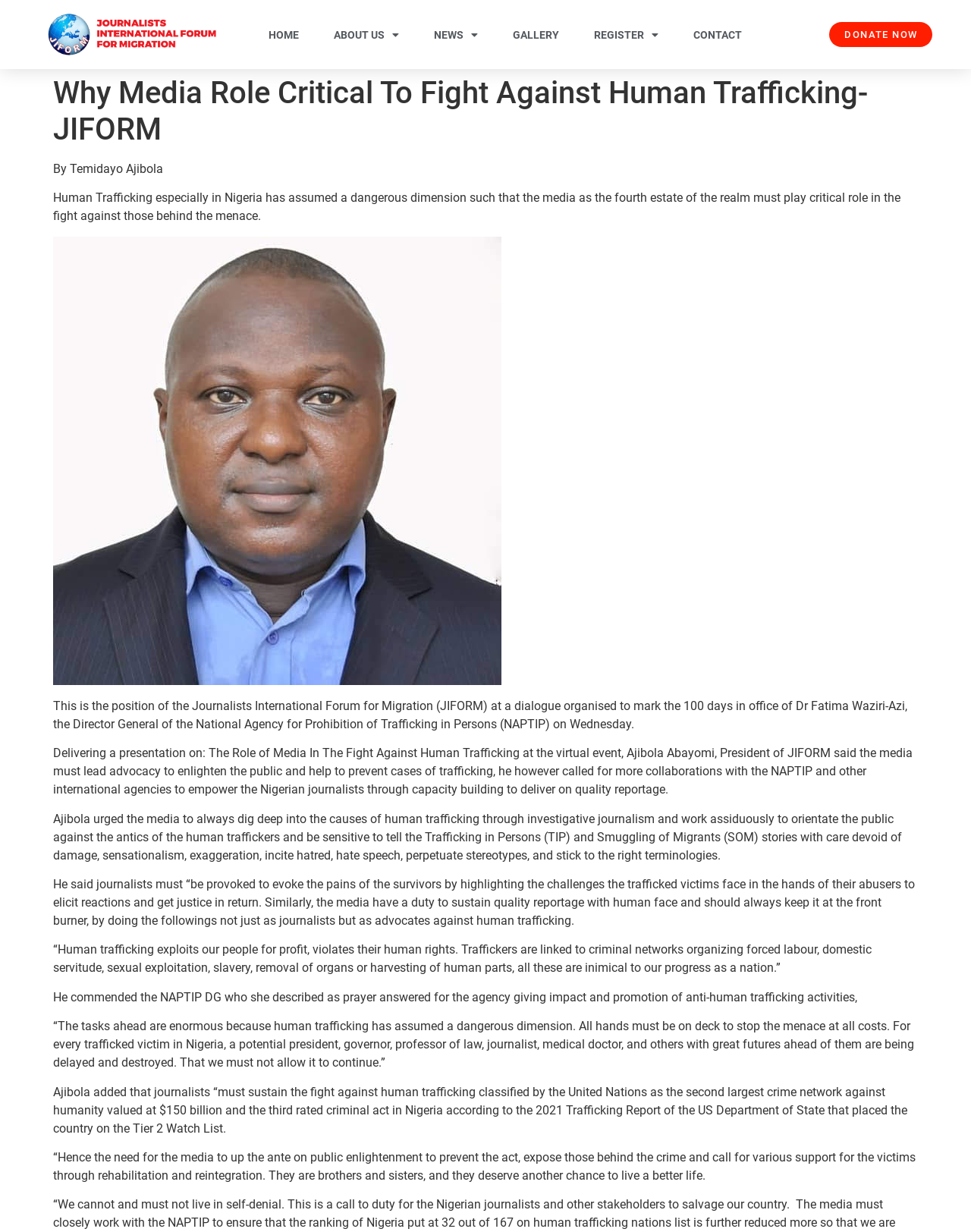Identify the bounding box of the UI component described as: "Search".

None